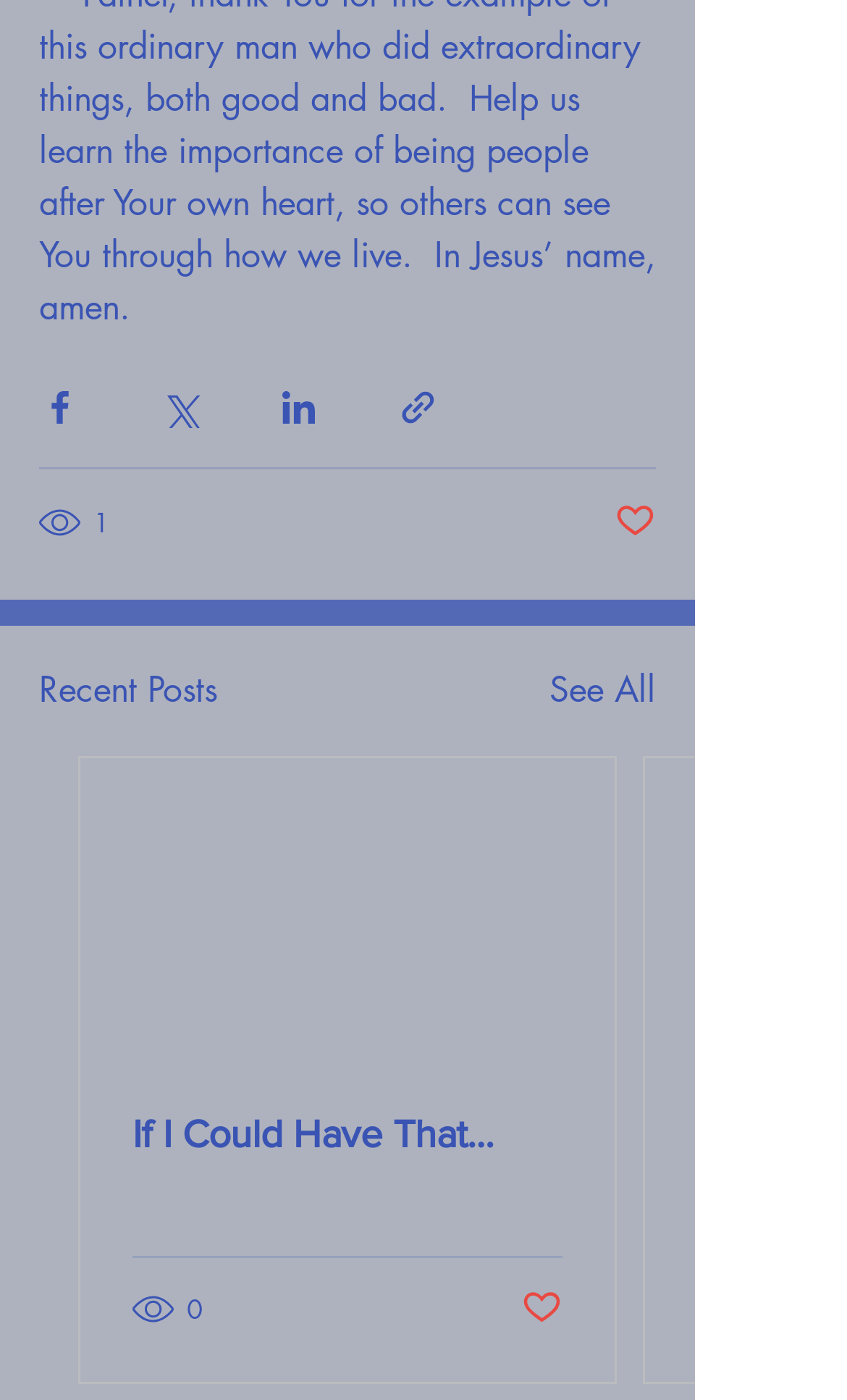Identify the bounding box for the UI element that is described as follows: "April 3, 2012".

None